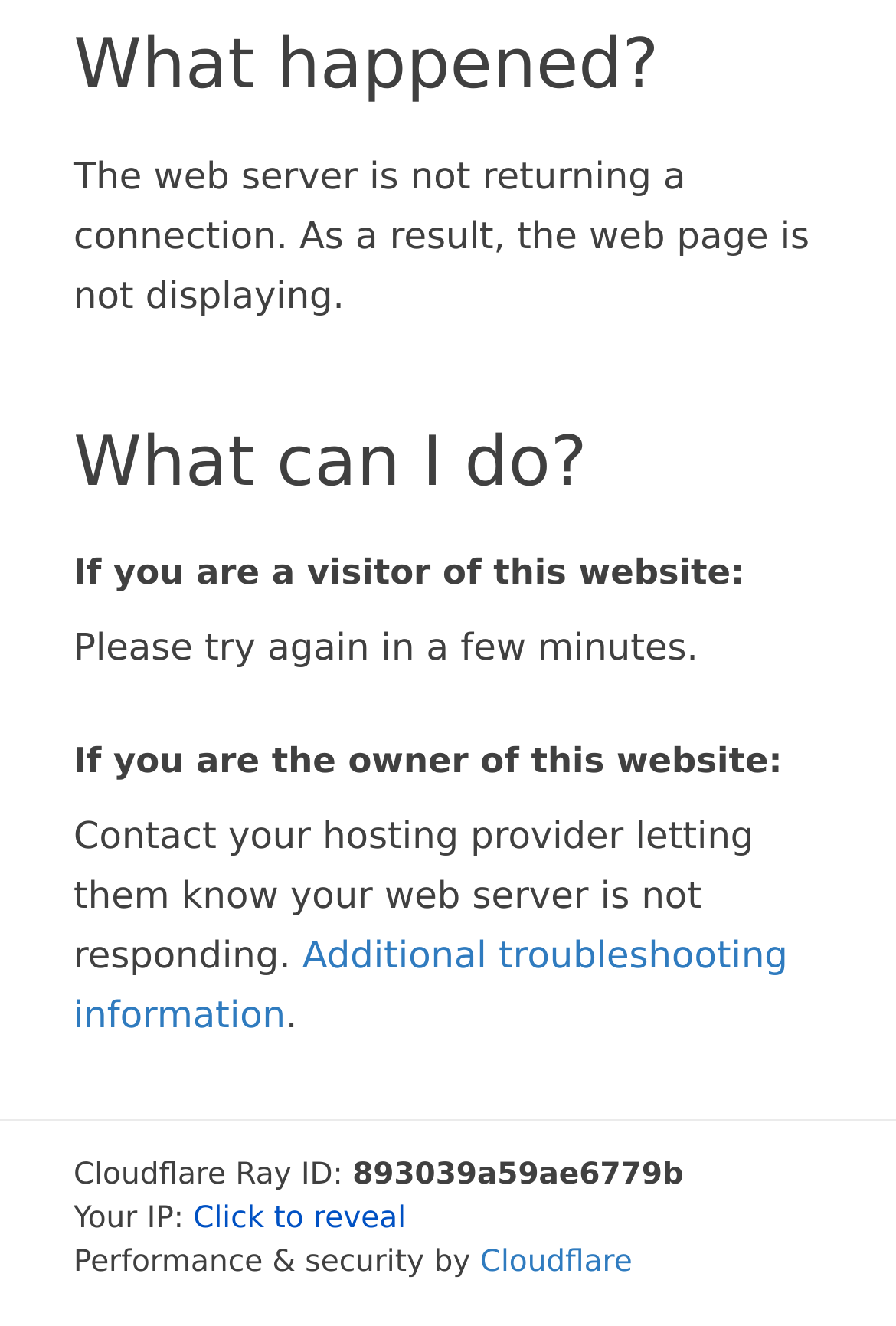Locate the UI element described by Click to reveal in the provided webpage screenshot. Return the bounding box coordinates in the format (top-left x, top-left y, bottom-right x, bottom-right y), ensuring all values are between 0 and 1.

[0.216, 0.907, 0.453, 0.933]